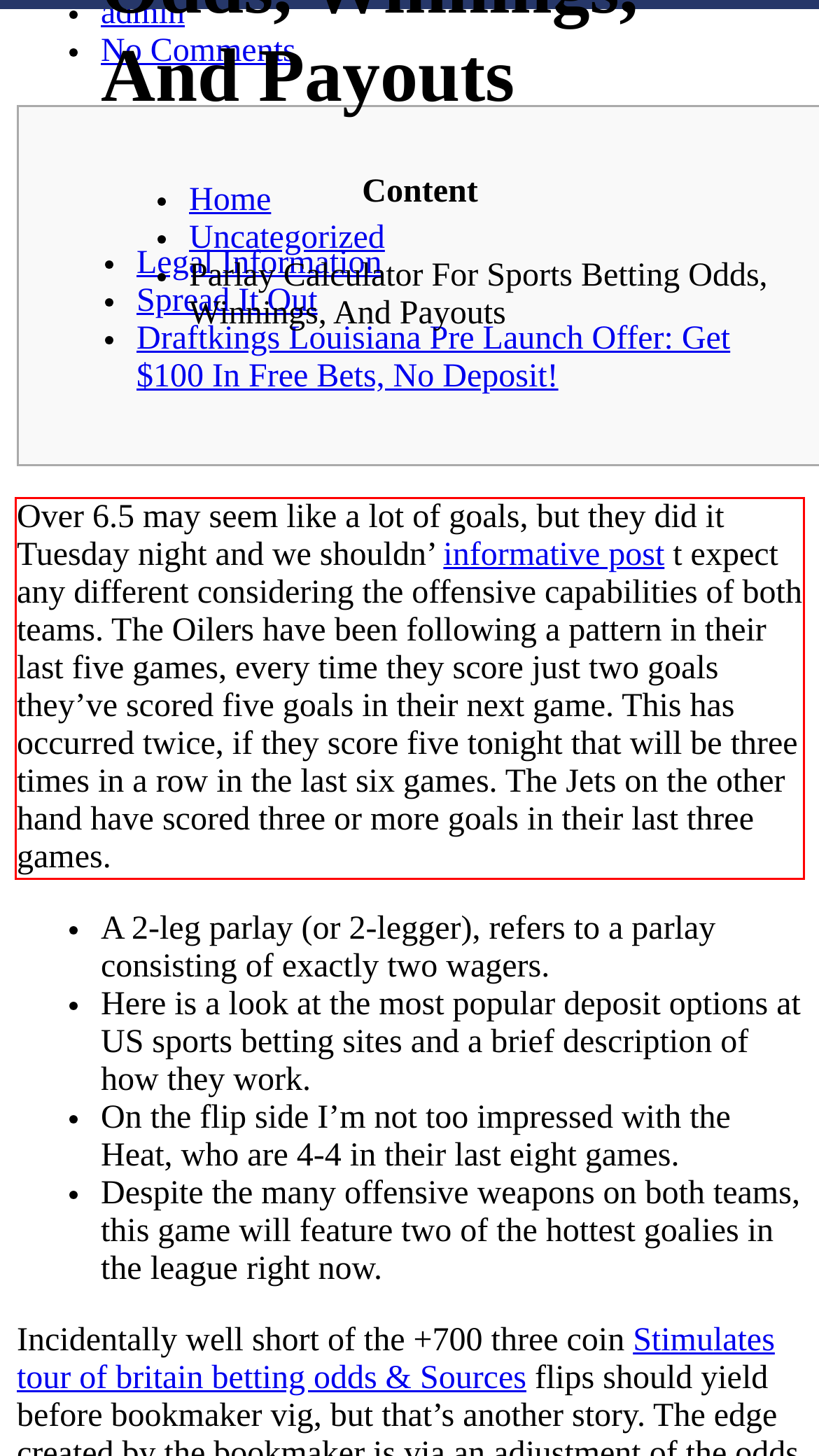You are provided with a screenshot of a webpage that includes a red bounding box. Extract and generate the text content found within the red bounding box.

Over 6.5 may seem like a lot of goals, but they did it Tuesday night and we shouldn’ informative post t expect any different considering the offensive capabilities of both teams. The Oilers have been following a pattern in their last five games, every time they score just two goals they’ve scored five goals in their next game. This has occurred twice, if they score five tonight that will be three times in a row in the last six games. The Jets on the other hand have scored three or more goals in their last three games.